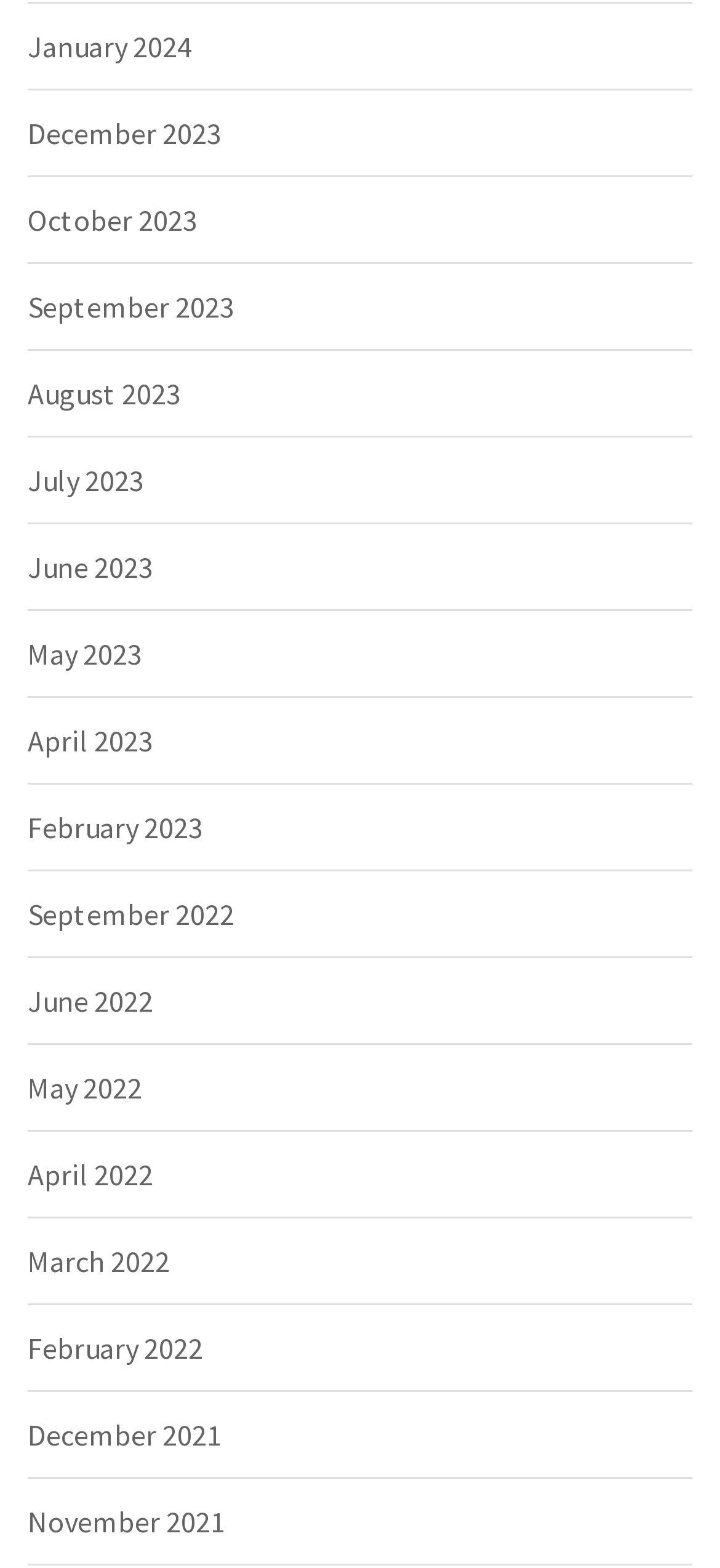Can you determine the bounding box coordinates of the area that needs to be clicked to fulfill the following instruction: "Check September 2023"?

[0.038, 0.18, 0.326, 0.21]